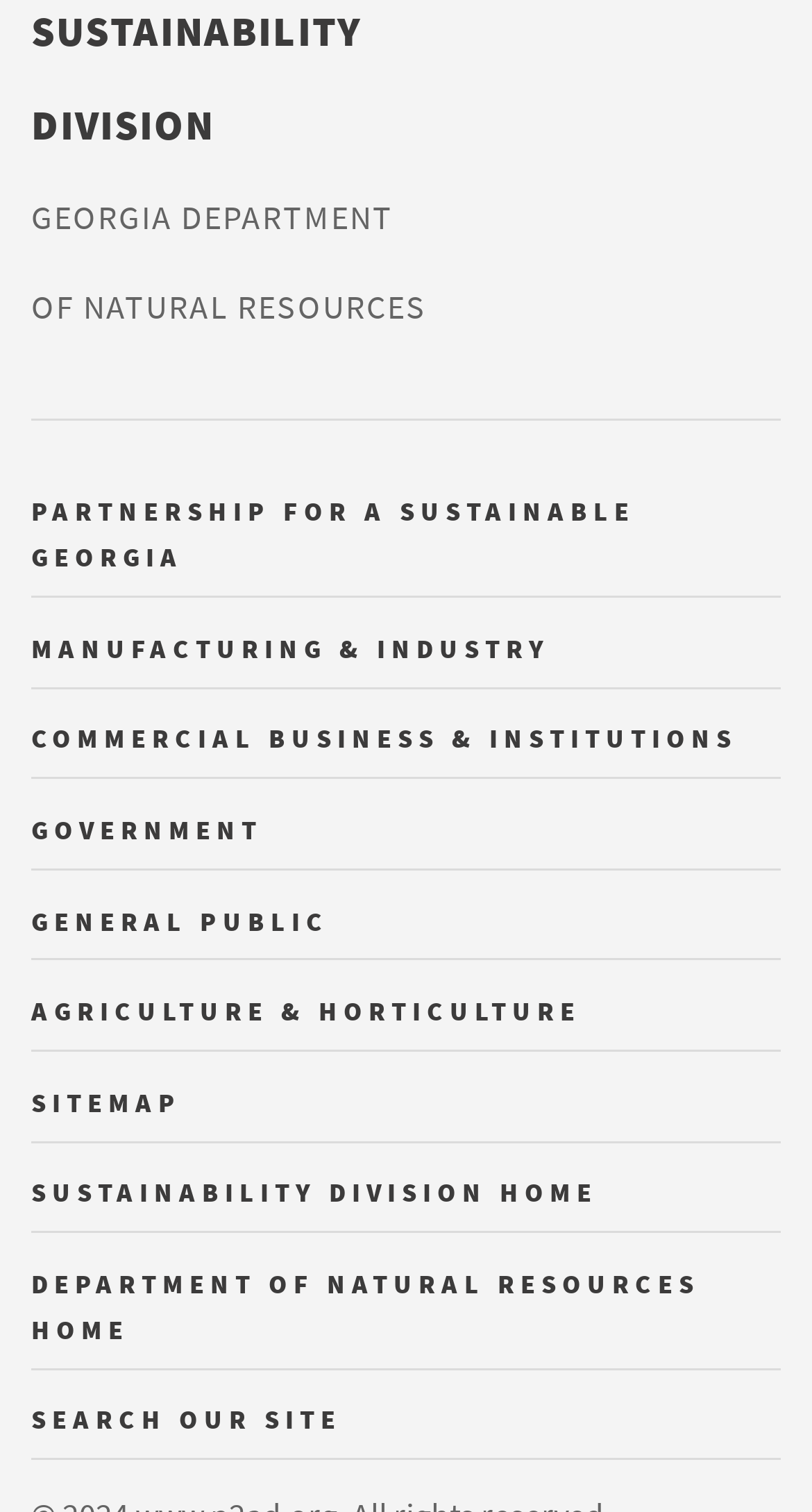Please locate the clickable area by providing the bounding box coordinates to follow this instruction: "browse Sitemap".

[0.038, 0.717, 0.223, 0.739]